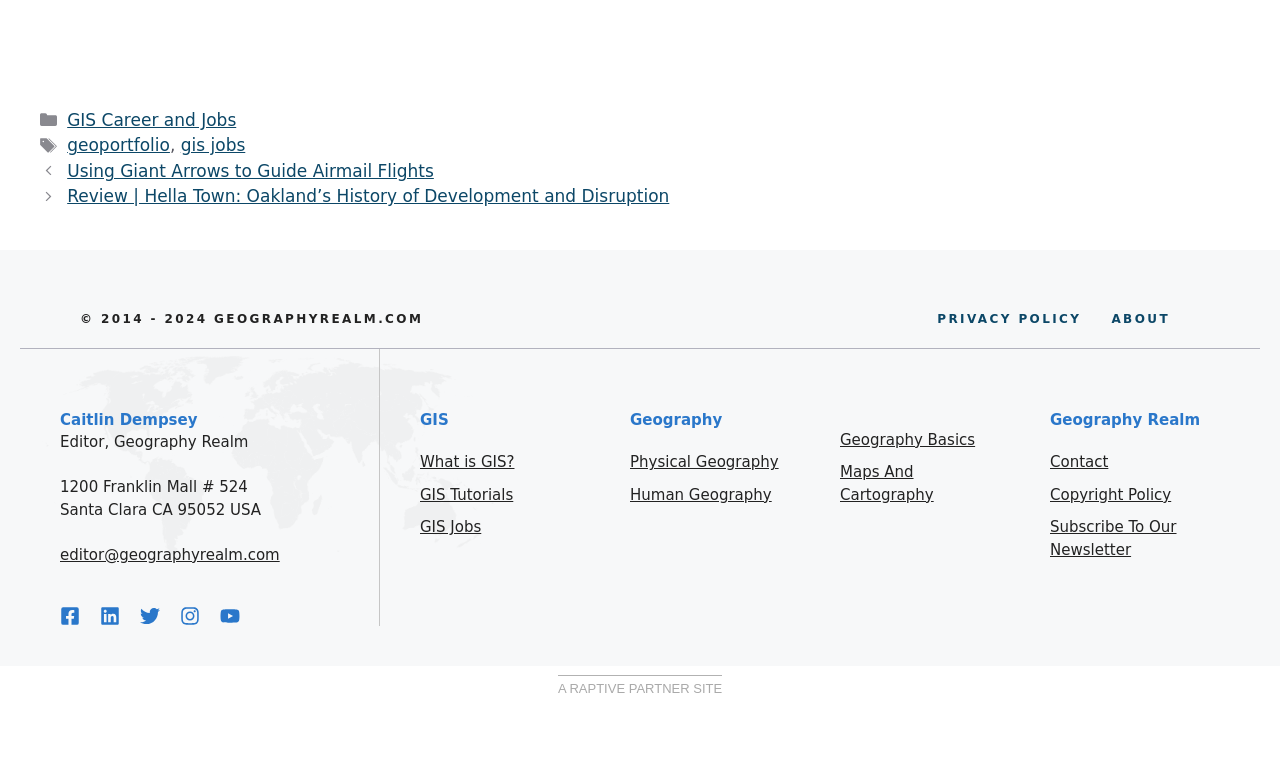What are the main categories on the Geography Realm website?
Based on the image, provide your answer in one word or phrase.

GIS, Geography, Geography Realm